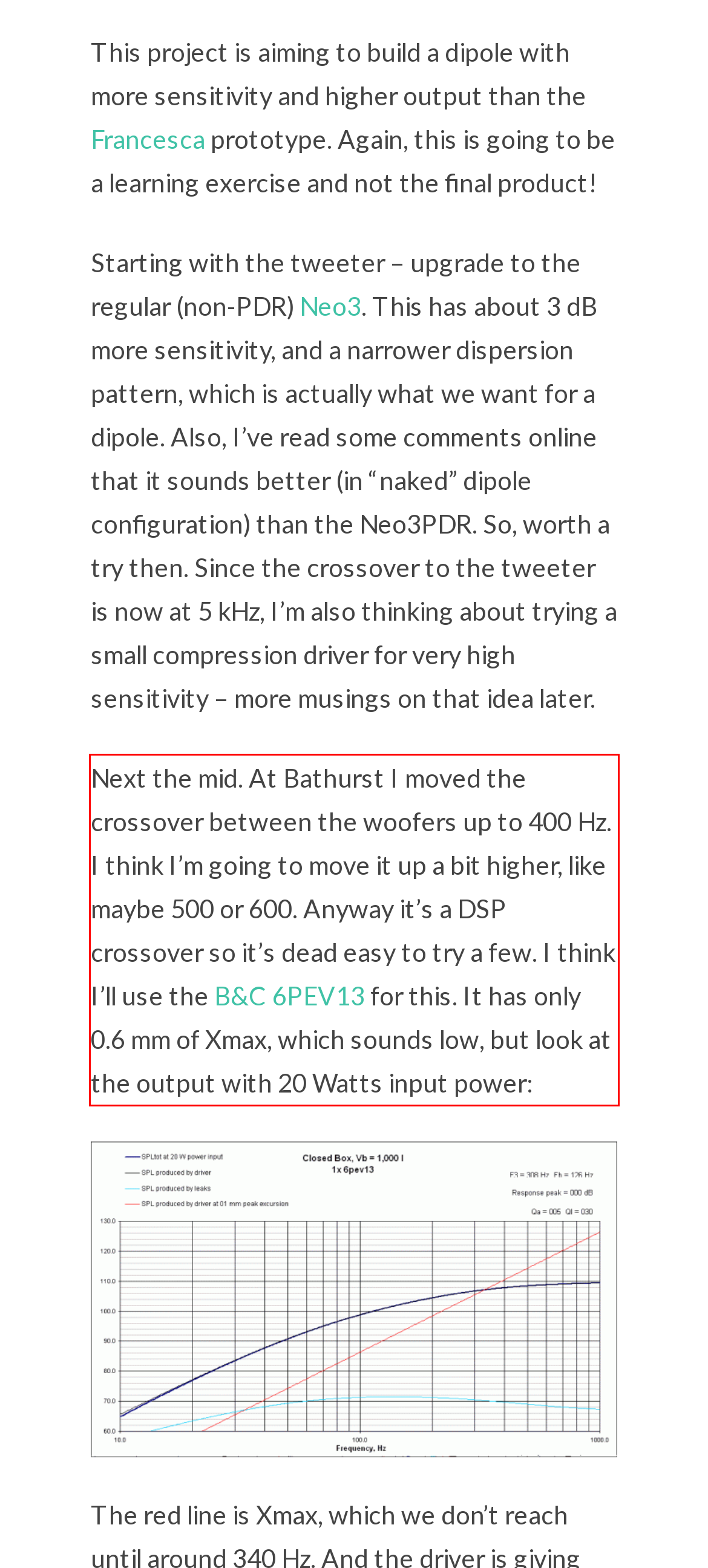With the provided screenshot of a webpage, locate the red bounding box and perform OCR to extract the text content inside it.

Next the mid. At Bathurst I moved the crossover between the woofers up to 400 Hz. I think I’m going to move it up a bit higher, like maybe 500 or 600. Anyway it’s a DSP crossover so it’s dead easy to try a few. I think I’ll use the B&C 6PEV13 for this. It has only 0.6 mm of Xmax, which sounds low, but look at the output with 20 Watts input power: